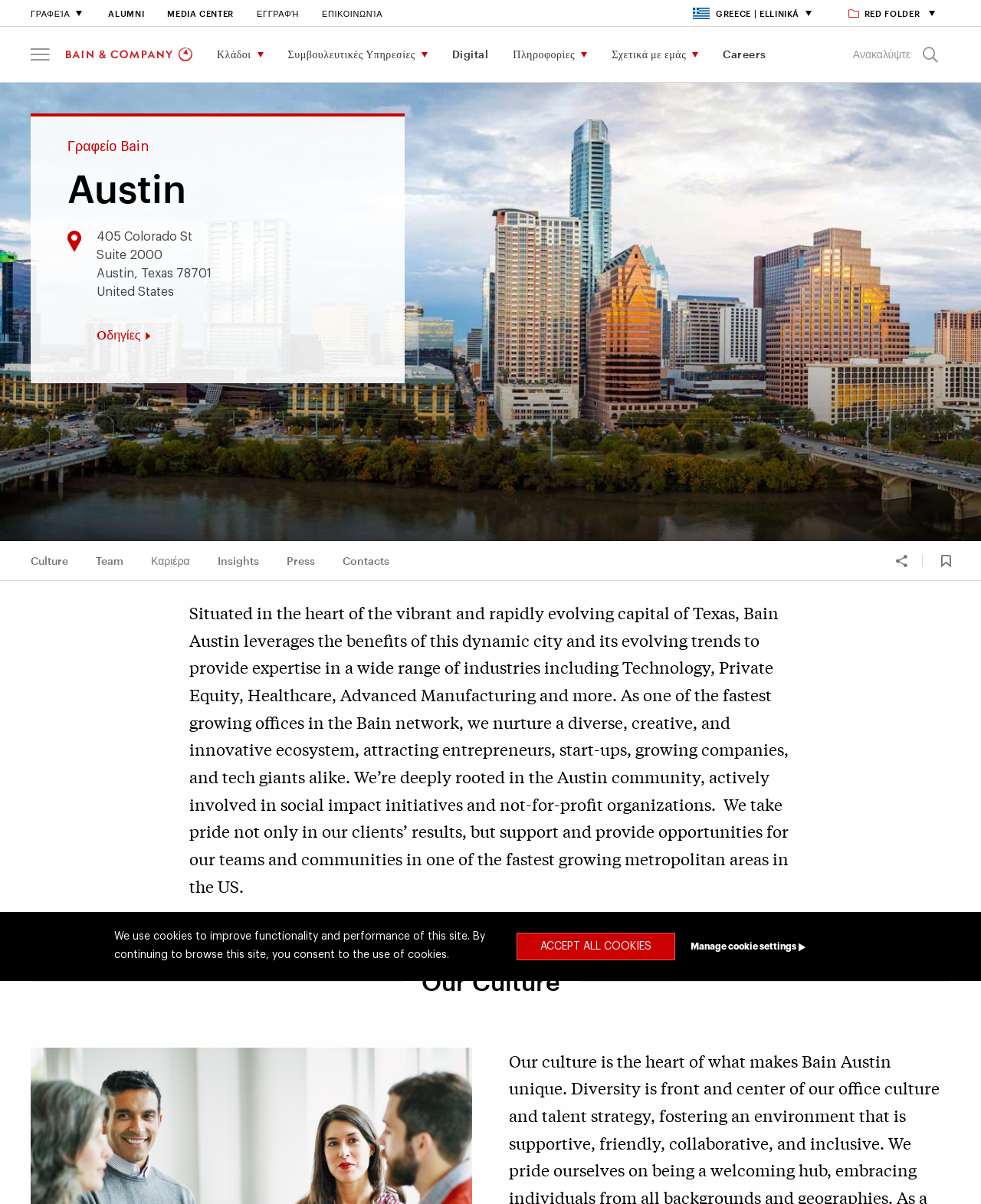Refer to the image and provide an in-depth answer to the question:
What is the name of the city where Bain Austin is located?

I found the city name by looking at the header section of the webpage, where it says 'Austin' as part of the address.